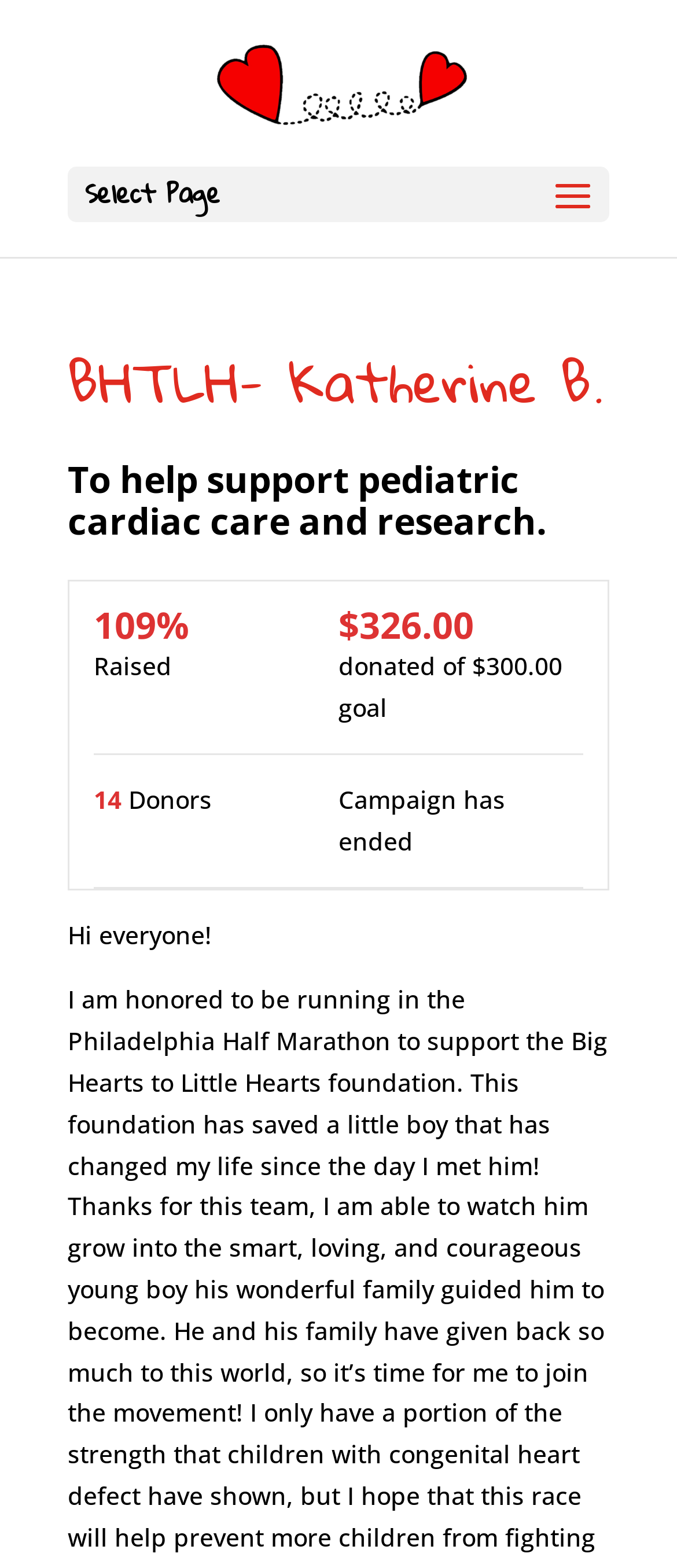Identify the bounding box coordinates for the UI element that matches this description: "alt="Big Hearts to Little Hearts"".

[0.3, 0.035, 0.7, 0.068]